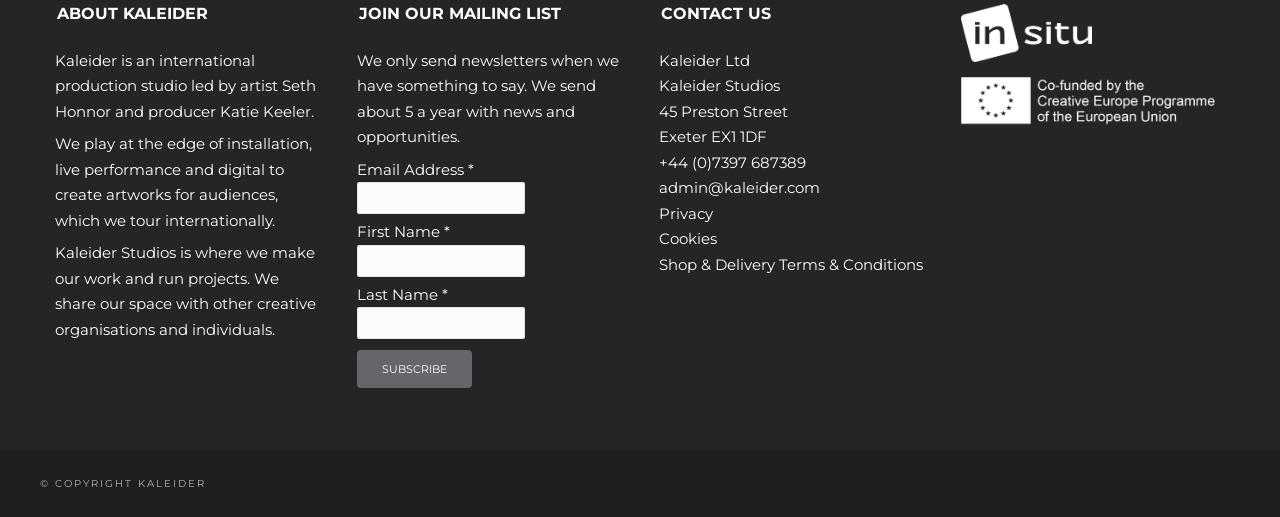Identify the bounding box coordinates of the part that should be clicked to carry out this instruction: "Contact via email".

[0.515, 0.344, 0.64, 0.381]